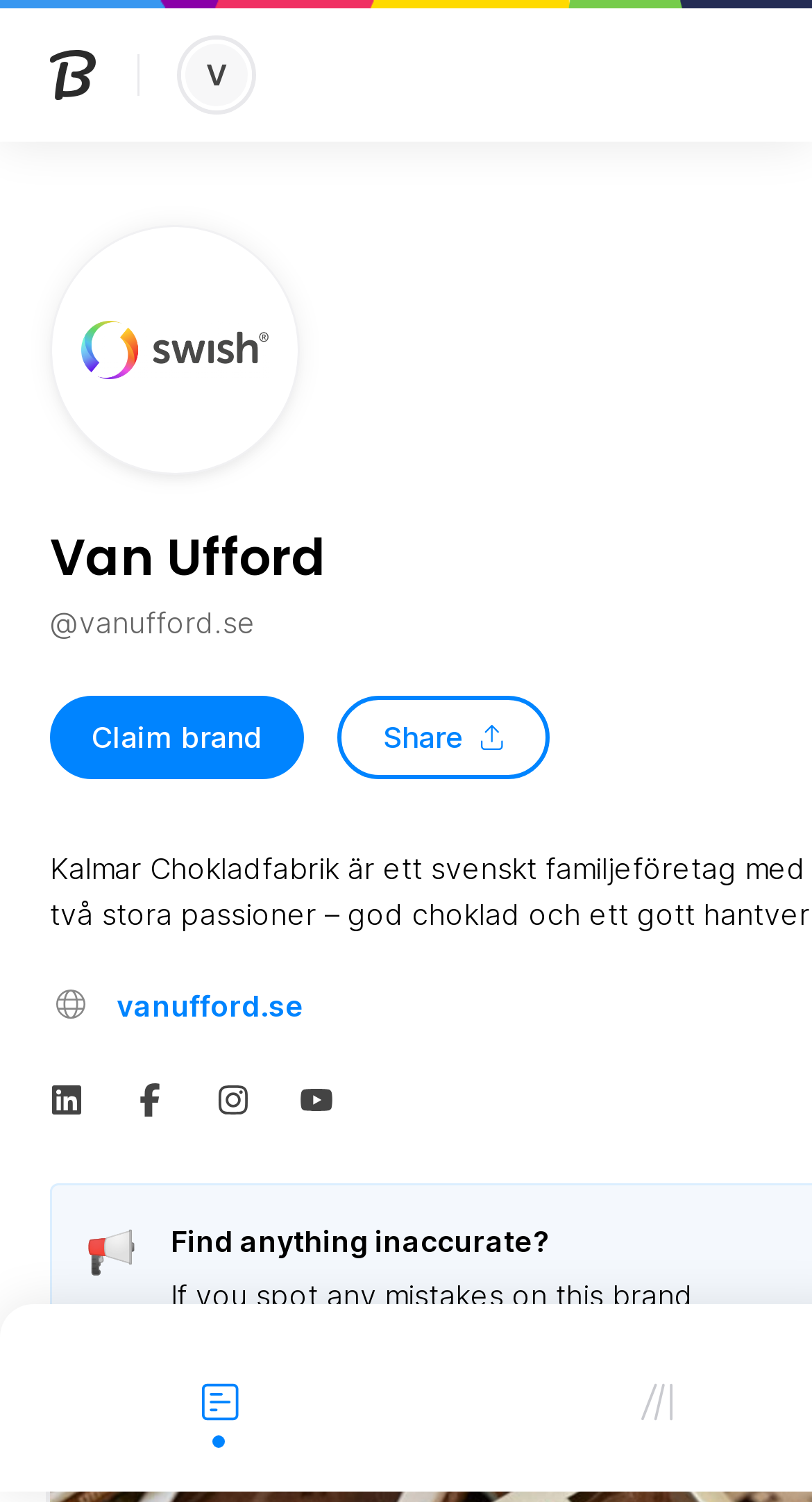Based on the element description: "Claim brand", identify the bounding box coordinates for this UI element. The coordinates must be four float numbers between 0 and 1, listed as [left, top, right, bottom].

[0.062, 0.463, 0.374, 0.519]